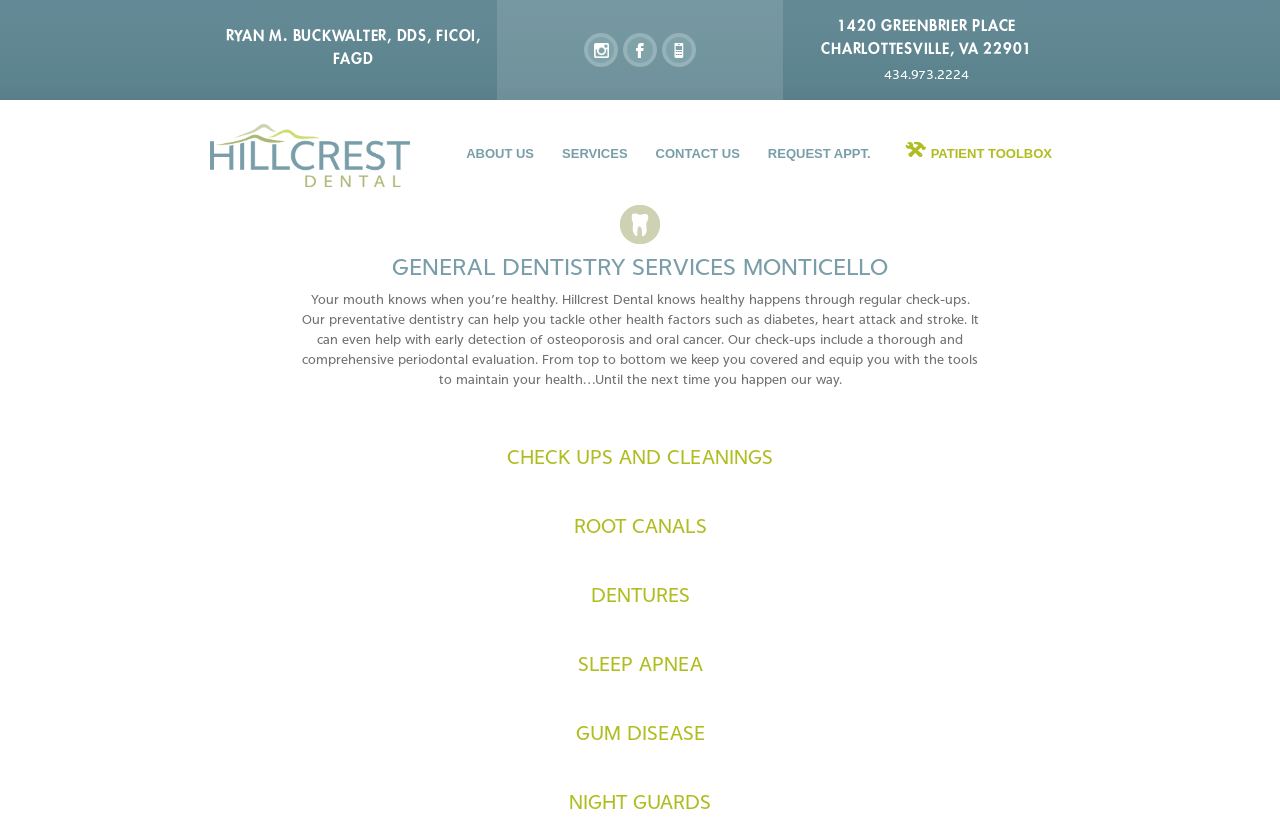Look at the image and give a detailed response to the following question: What is the phone number of the dental office?

The phone number of the dental office can be found in the top section of the webpage, in the third table cell of the first table row, which contains the link '434.973.2224'.